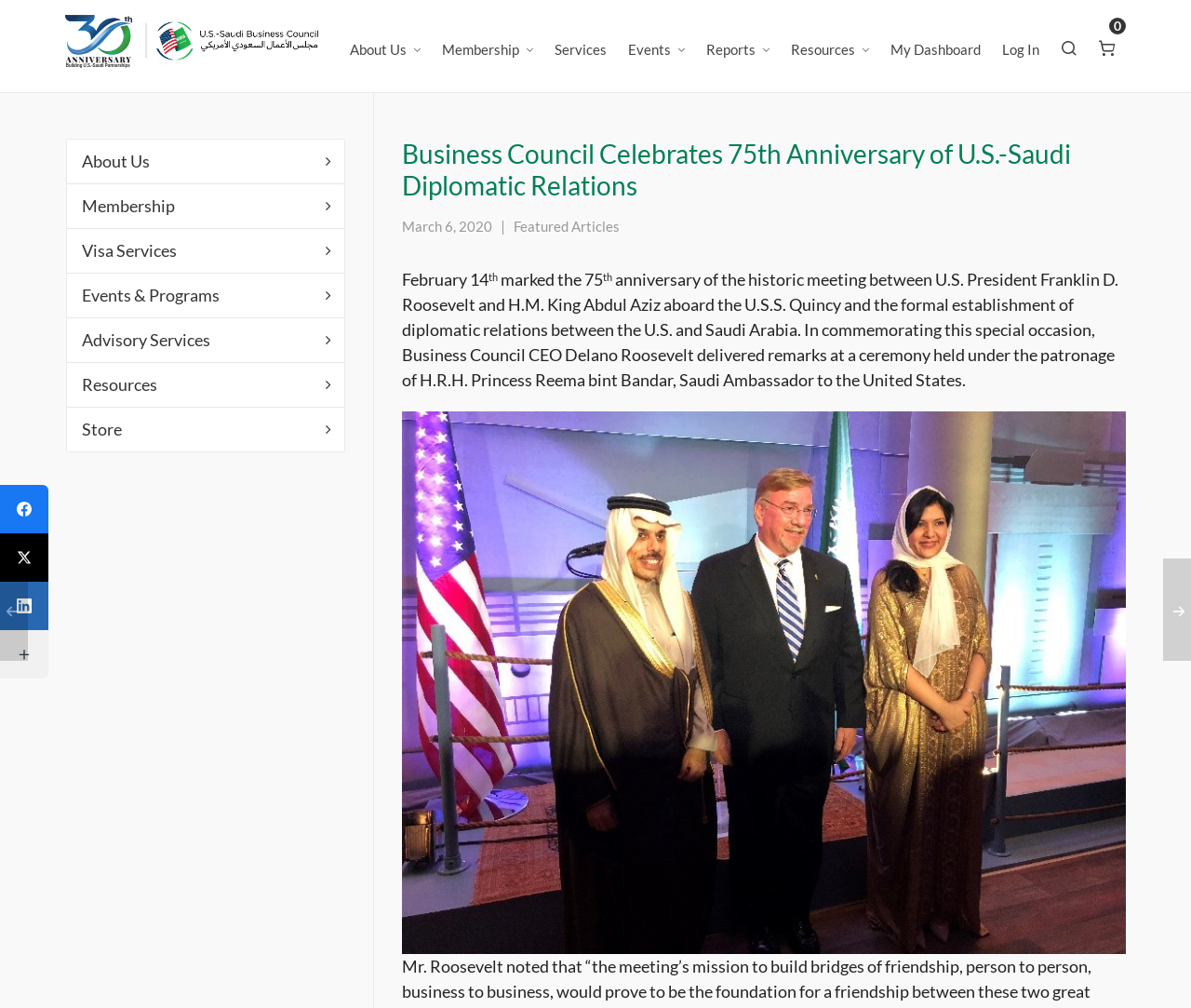Locate and provide the bounding box coordinates for the HTML element that matches this description: "About Us".

[0.285, 0.0, 0.362, 0.092]